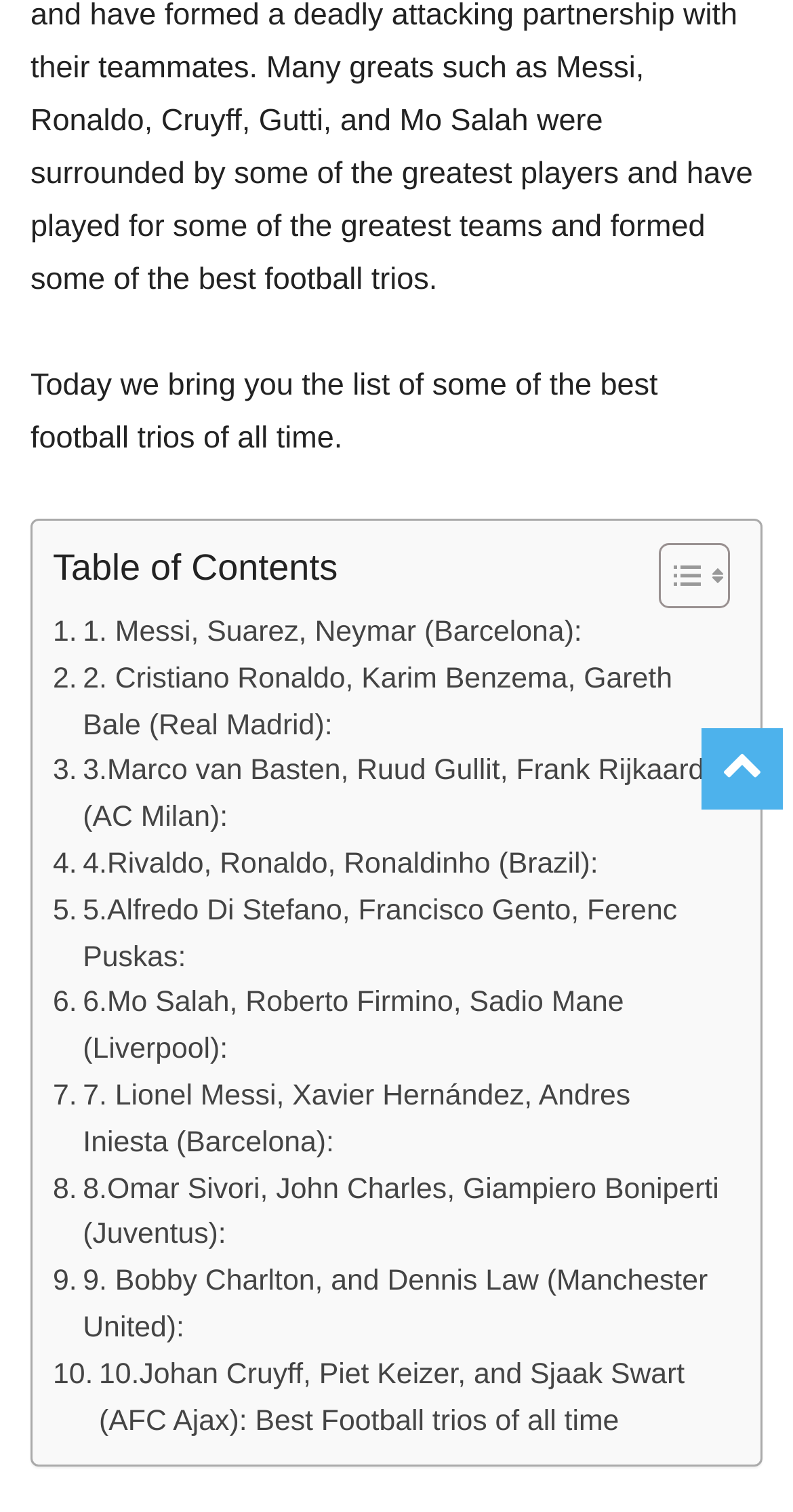Determine the bounding box coordinates for the UI element matching this description: "Toggle".

[0.792, 0.358, 0.908, 0.404]